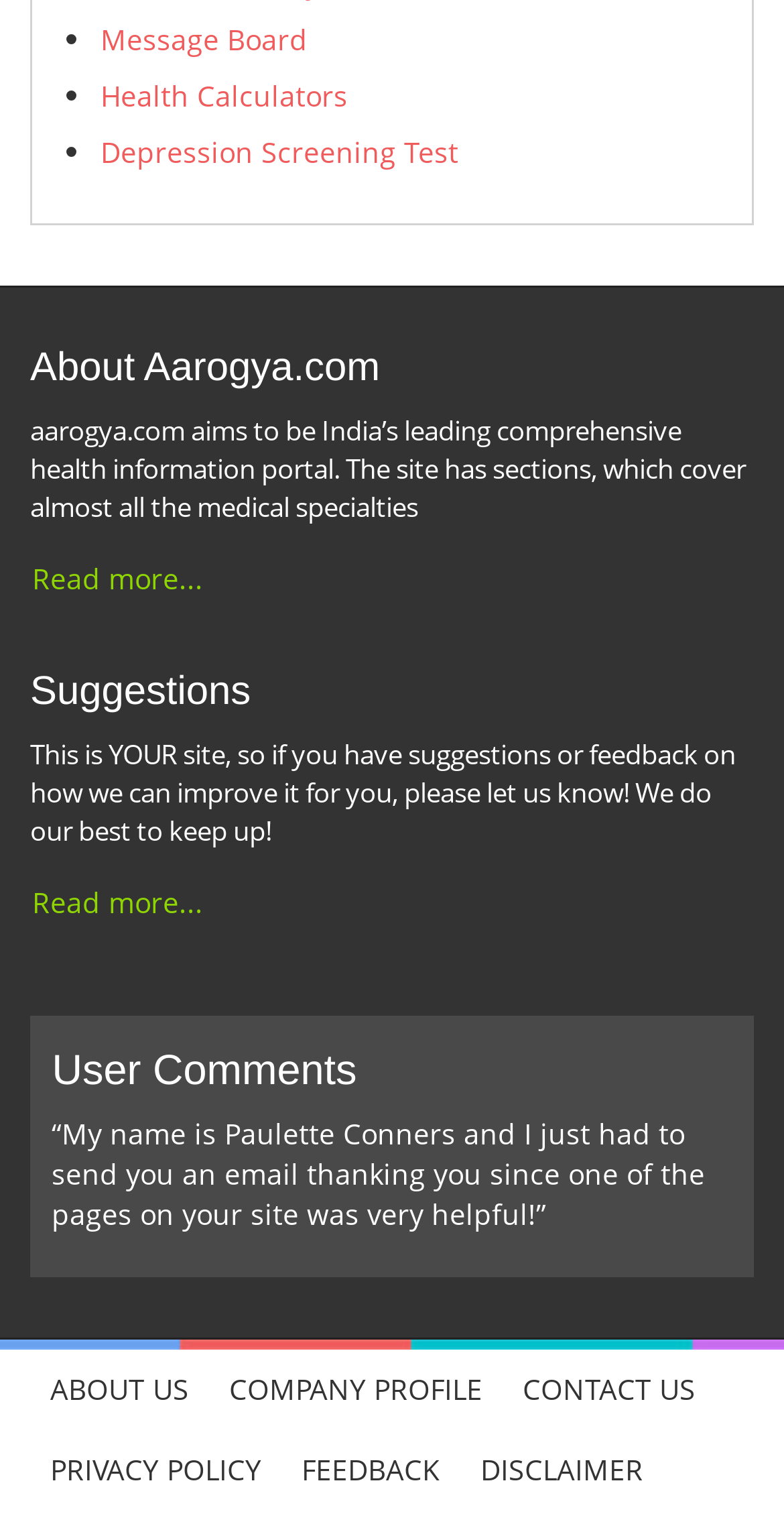Can you pinpoint the bounding box coordinates for the clickable element required for this instruction: "Click on Energy"? The coordinates should be four float numbers between 0 and 1, i.e., [left, top, right, bottom].

None